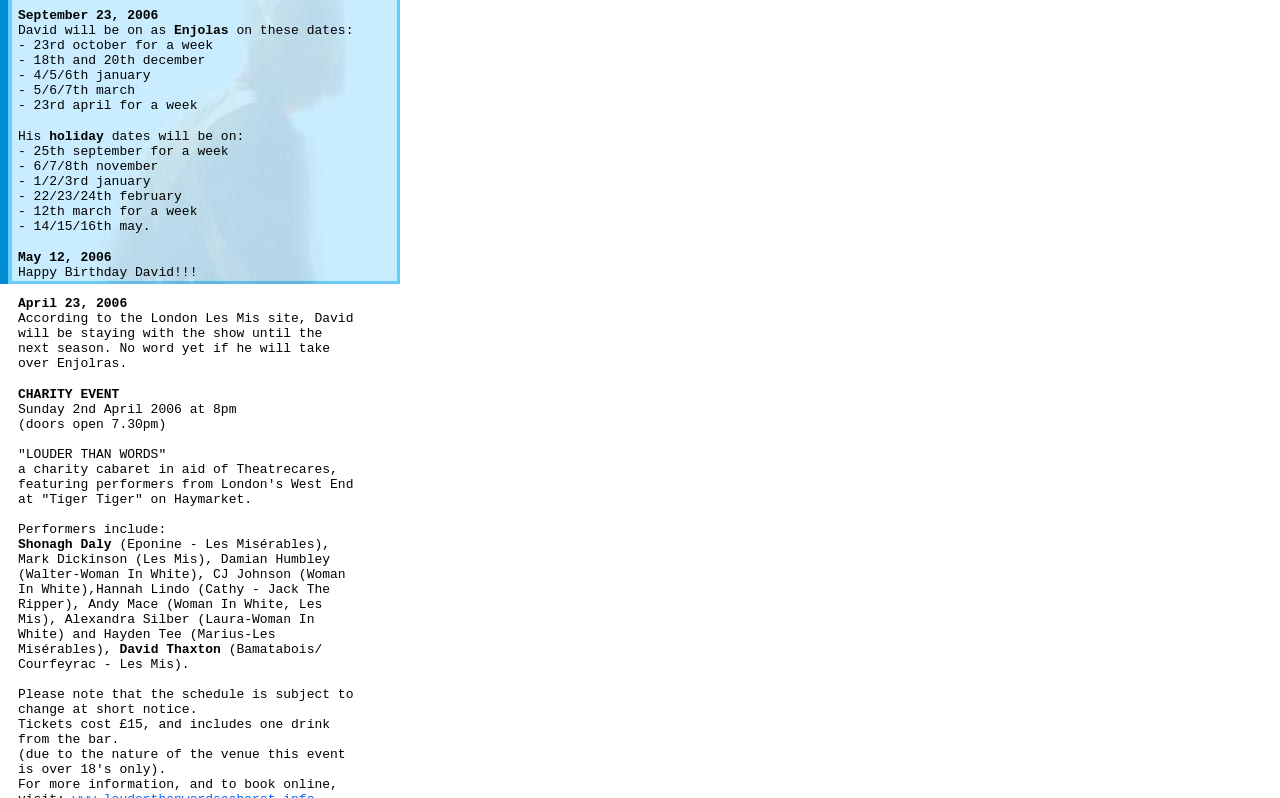What is the cost of tickets for the charity event?
Please answer using one word or phrase, based on the screenshot.

£15